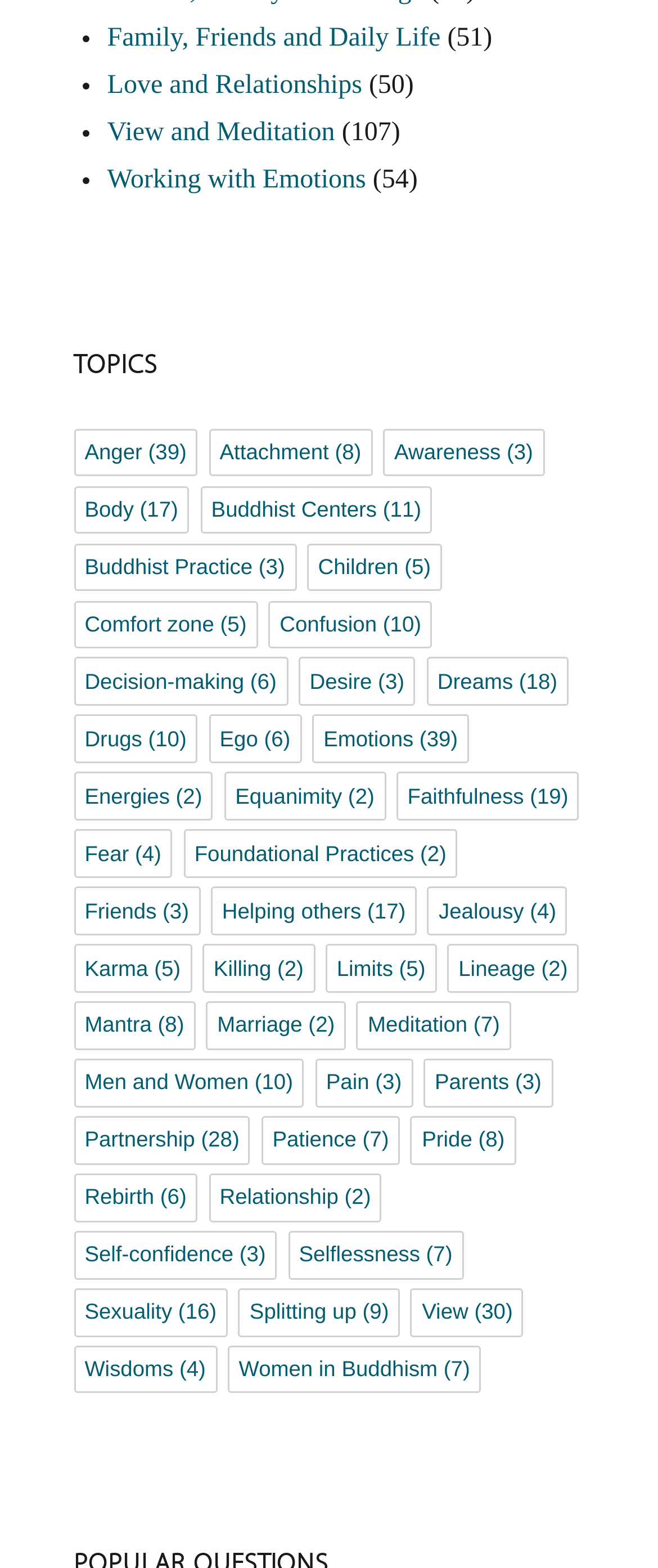Please determine the bounding box coordinates of the element's region to click in order to carry out the following instruction: "Explore 'Meditation' topics". The coordinates should be four float numbers between 0 and 1, i.e., [left, top, right, bottom].

[0.542, 0.639, 0.777, 0.669]